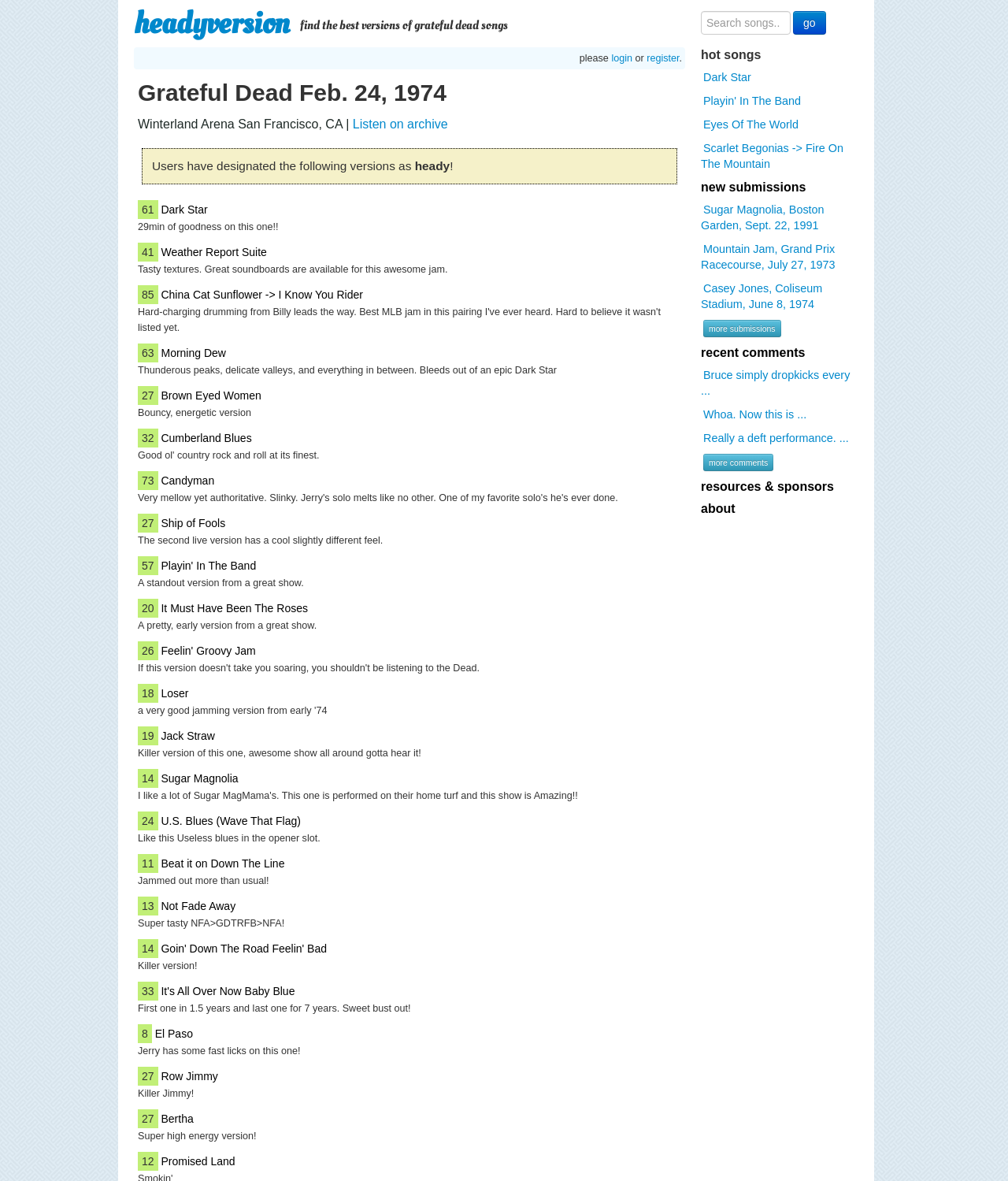What is the name of the band?
By examining the image, provide a one-word or phrase answer.

Grateful Dead